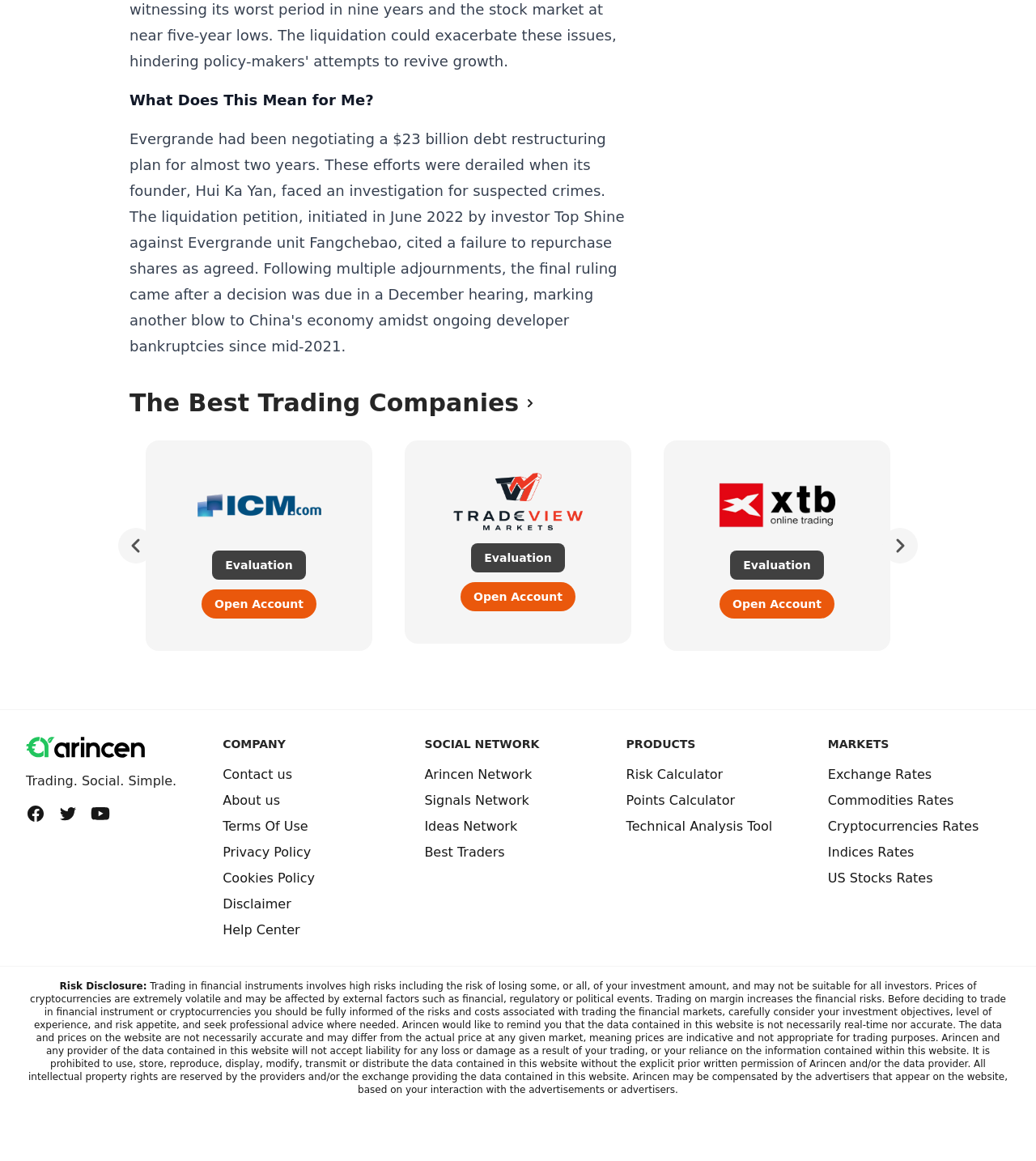Identify the bounding box coordinates of the area you need to click to perform the following instruction: "Check Exchange Rates".

[0.799, 0.66, 0.899, 0.674]